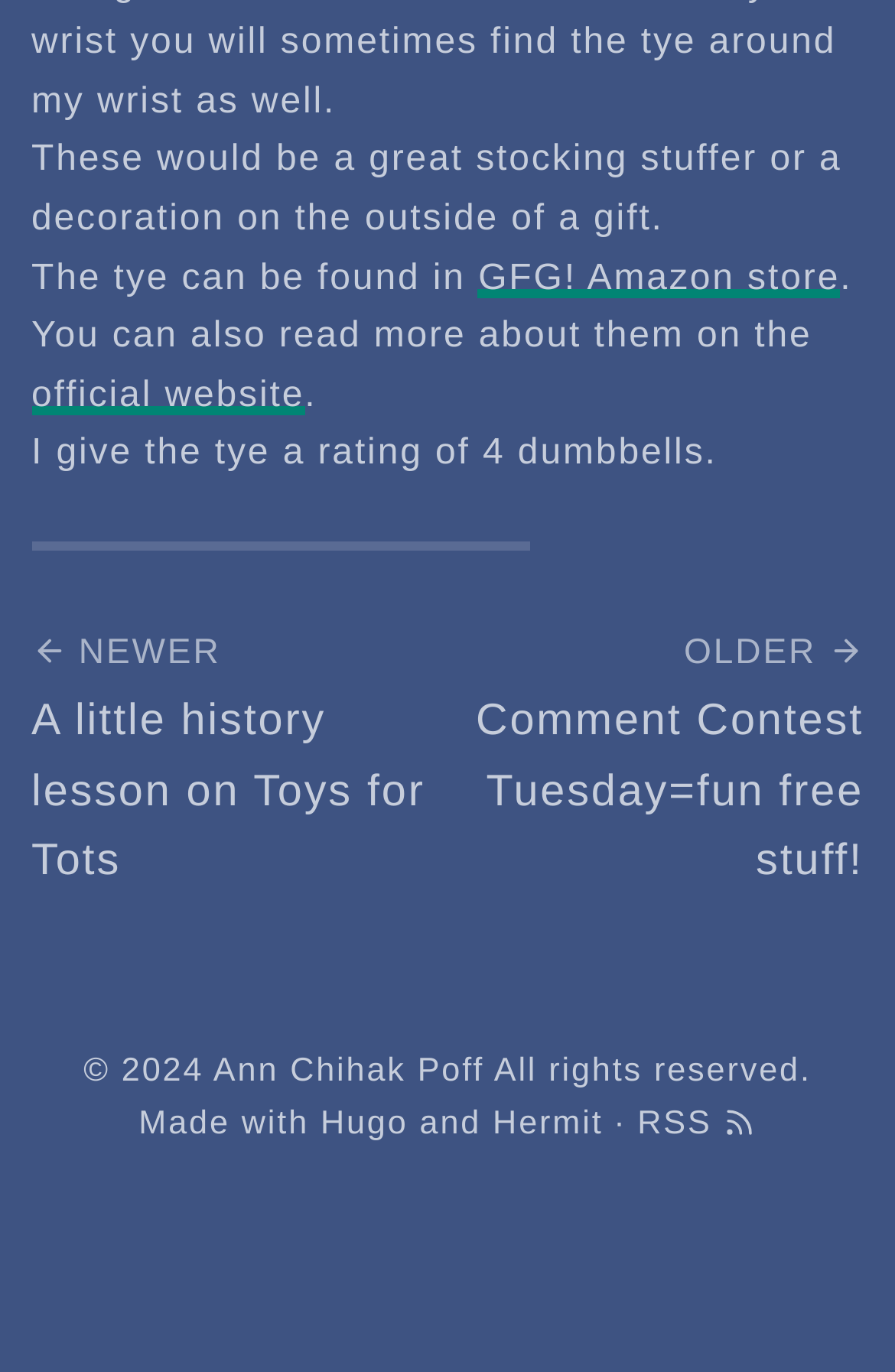What is the copyright year of the webpage?
Based on the image, answer the question with a single word or brief phrase.

2024